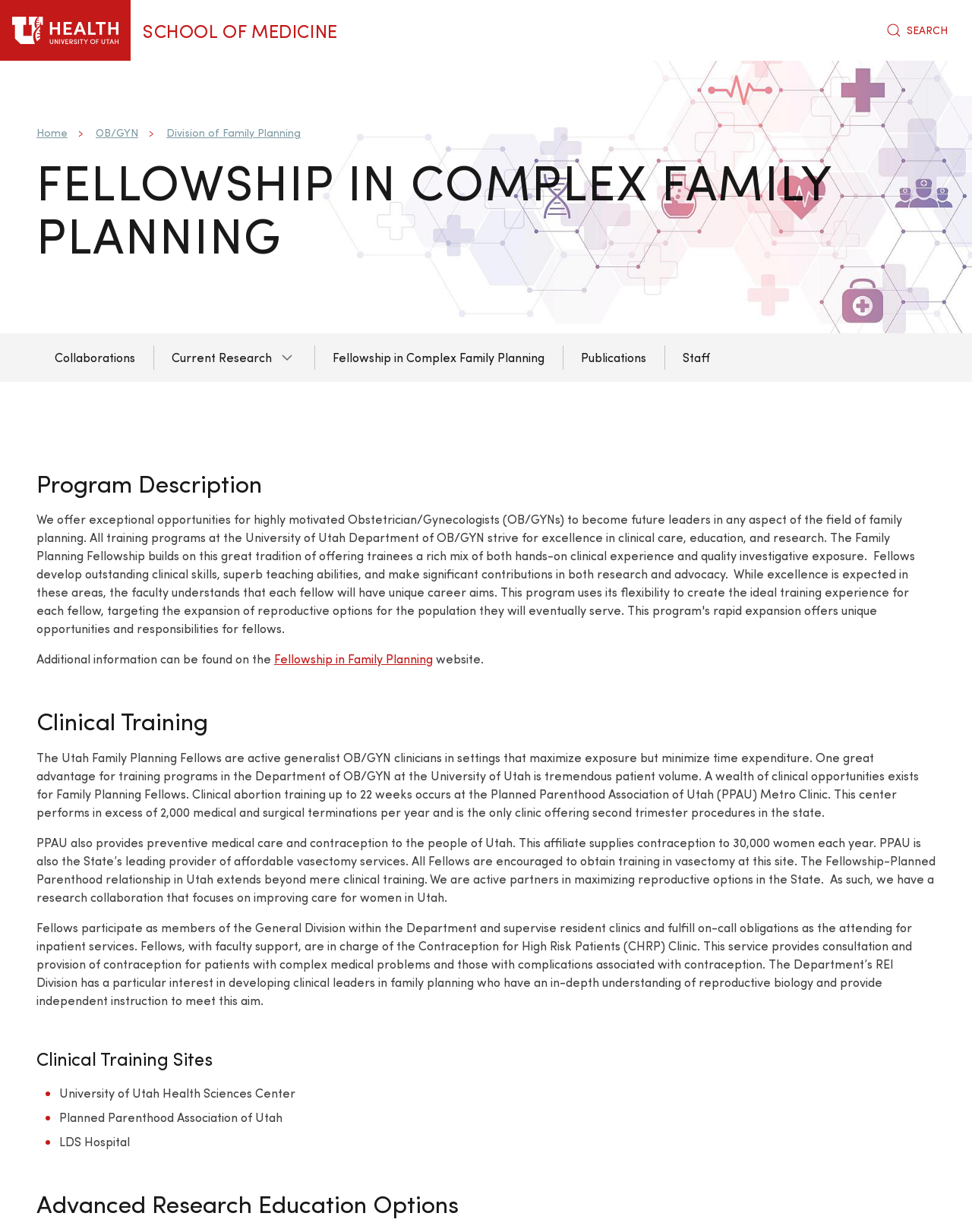Using the information in the image, give a comprehensive answer to the question: 
What is the name of the clinic where fellows obtain training in vasectomy?

I found the answer by reading the text under the 'Clinical Training' section, where it mentions that fellows obtain training in vasectomy at the Planned Parenthood Association of Utah.